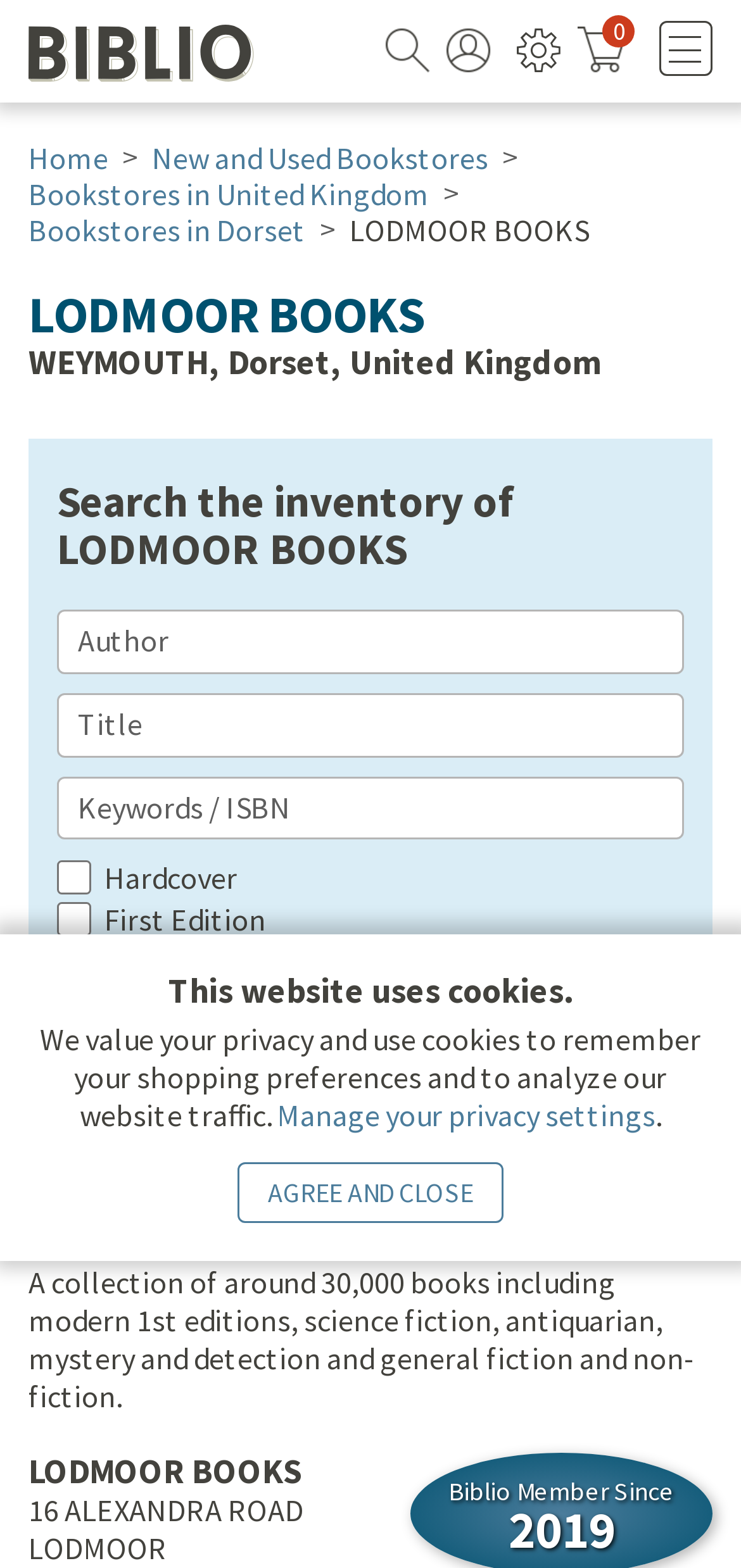Can you provide the bounding box coordinates for the element that should be clicked to implement the instruction: "View items in your cart"?

[0.779, 0.015, 0.859, 0.047]